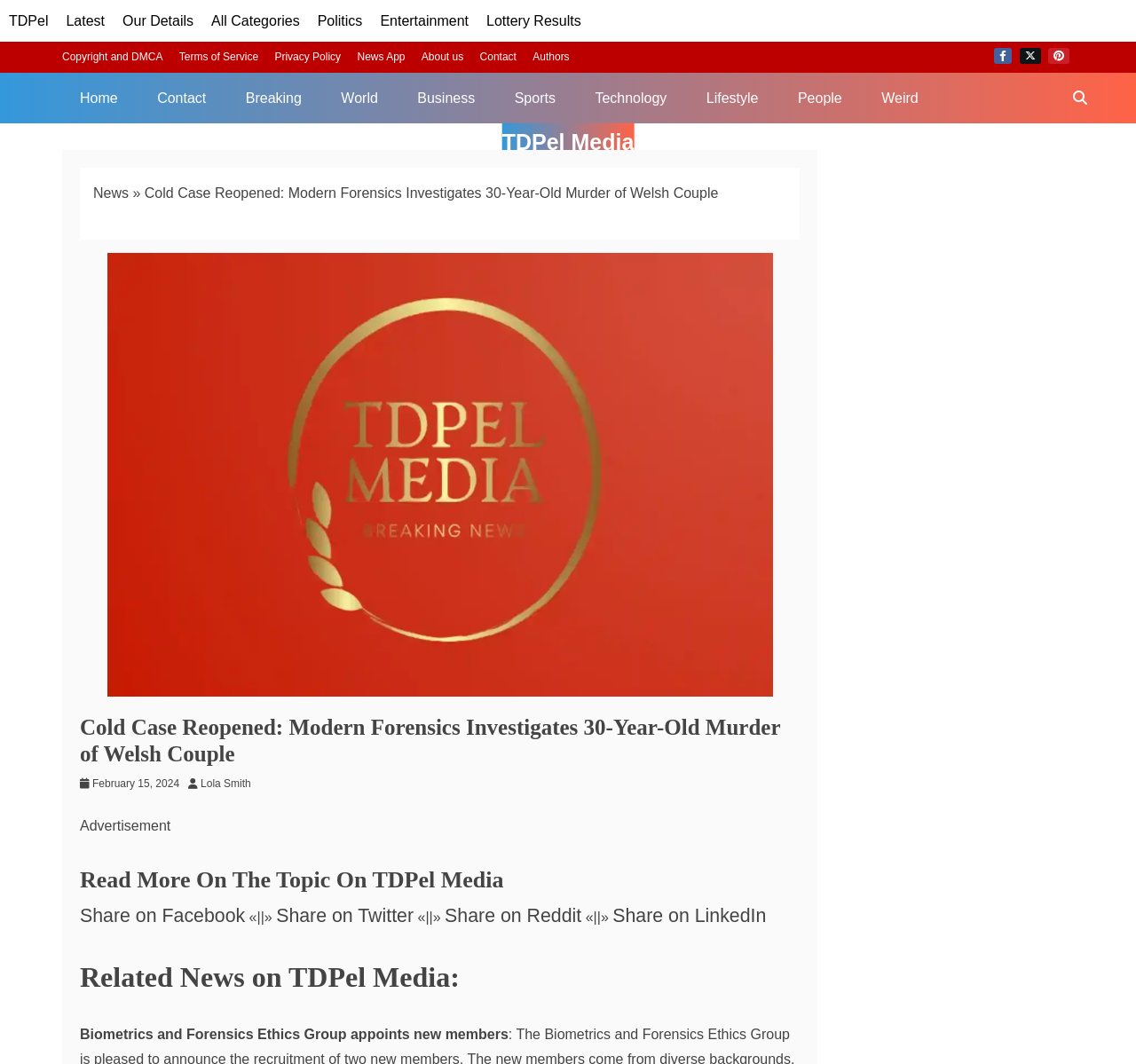Given the element description: "Our Details", predict the bounding box coordinates of this UI element. The coordinates must be four float numbers between 0 and 1, given as [left, top, right, bottom].

[0.108, 0.013, 0.17, 0.027]